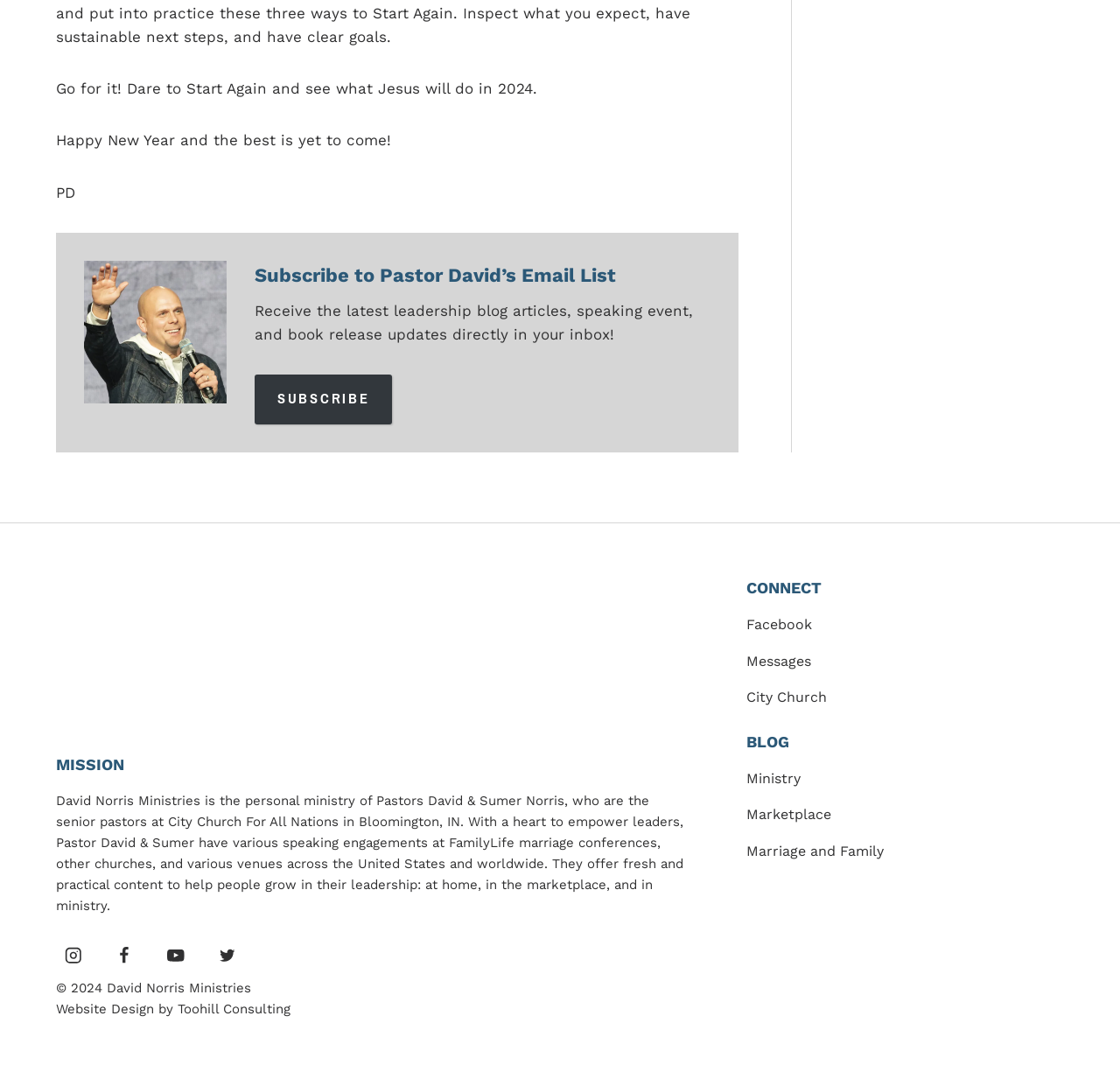Please find and report the bounding box coordinates of the element to click in order to perform the following action: "Learn more about David Norris Ministries’ mission". The coordinates should be expressed as four float numbers between 0 and 1, in the format [left, top, right, bottom].

[0.05, 0.702, 0.618, 0.724]